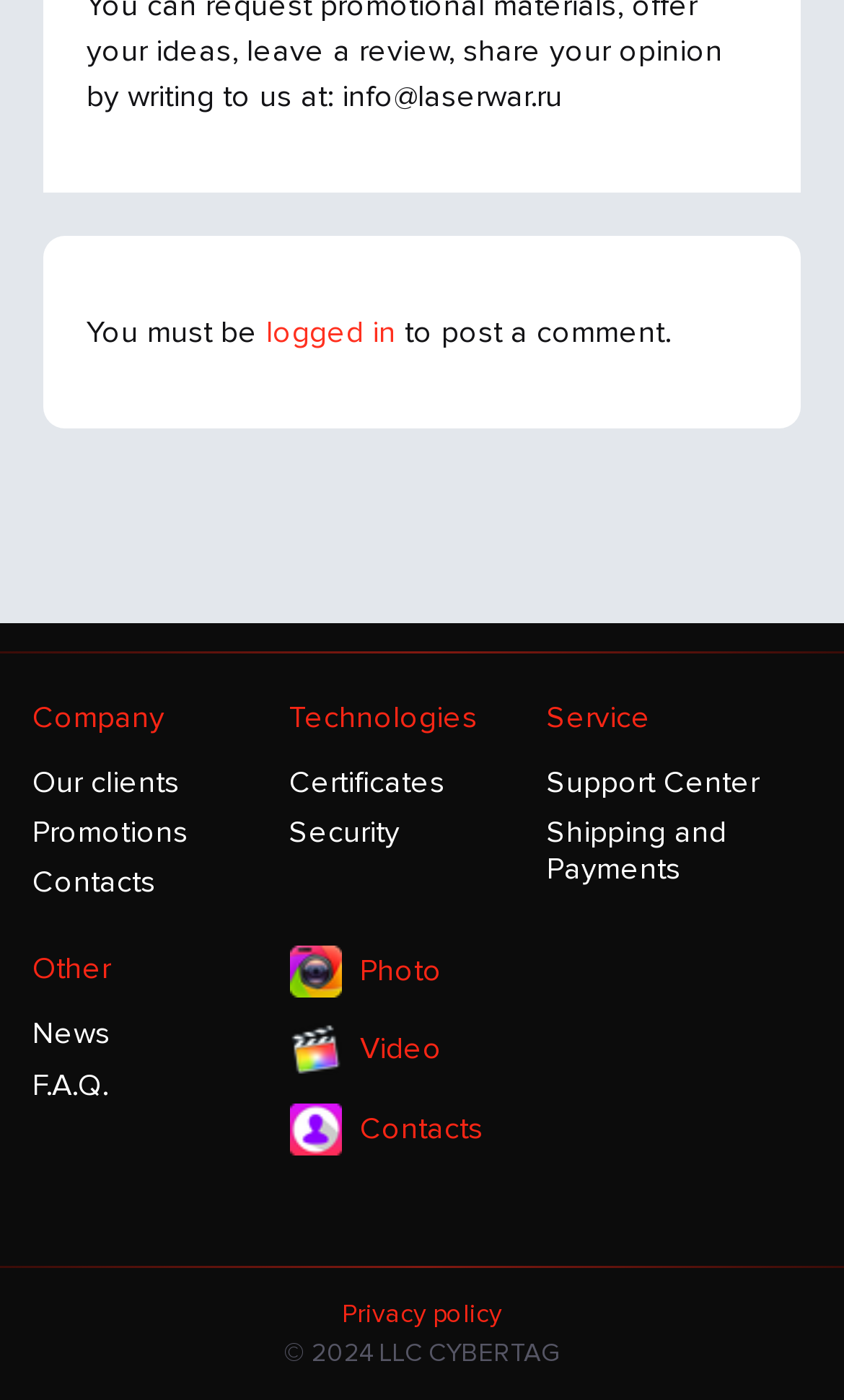Please determine the bounding box coordinates of the element to click on in order to accomplish the following task: "view Certificates". Ensure the coordinates are four float numbers ranging from 0 to 1, i.e., [left, top, right, bottom].

[0.343, 0.547, 0.648, 0.573]